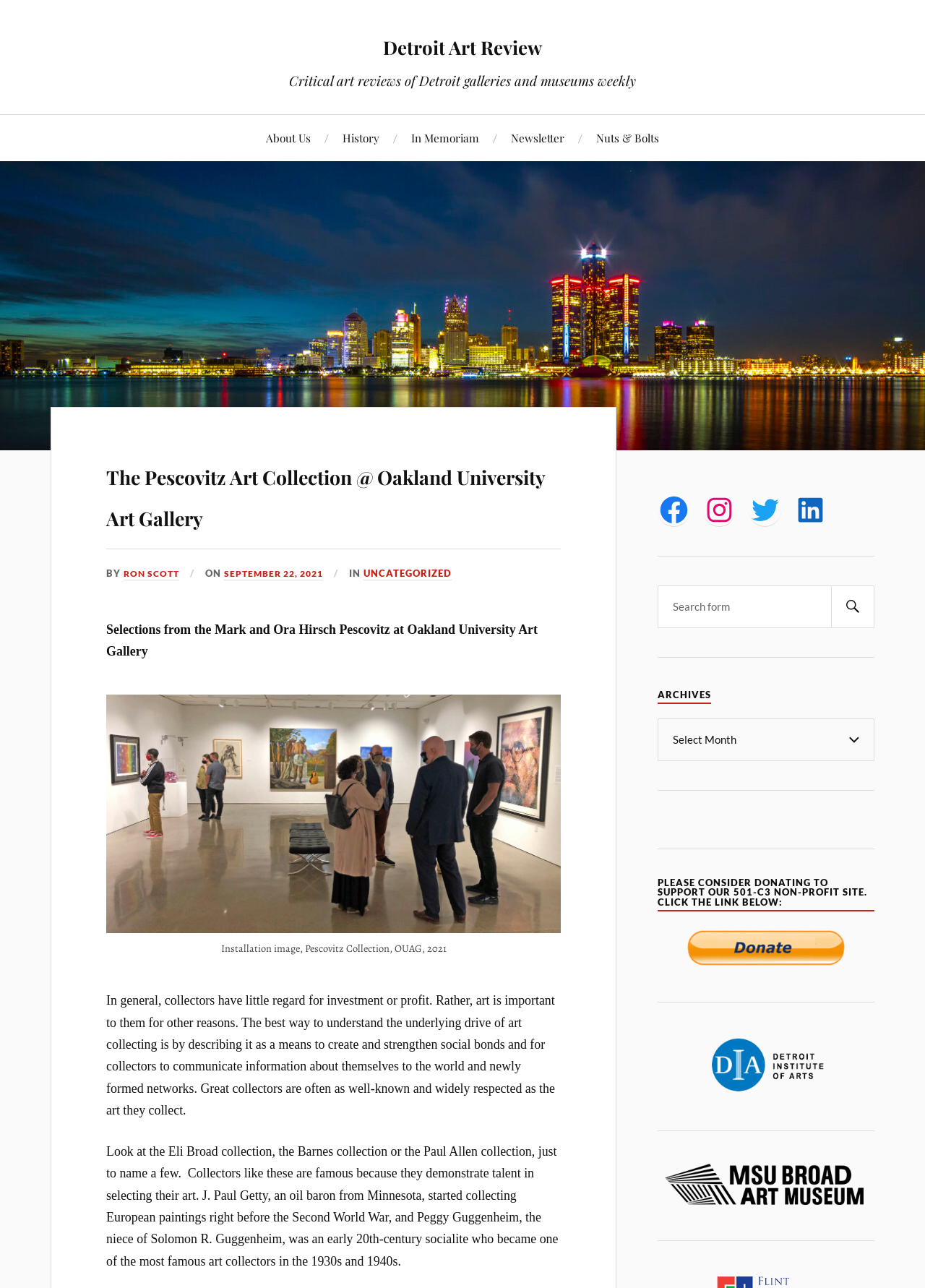Identify the bounding box coordinates for the UI element described as follows: Search. Use the format (top-left x, top-left y, bottom-right x, bottom-right y) and ensure all values are floating point numbers between 0 and 1.

[0.898, 0.454, 0.945, 0.488]